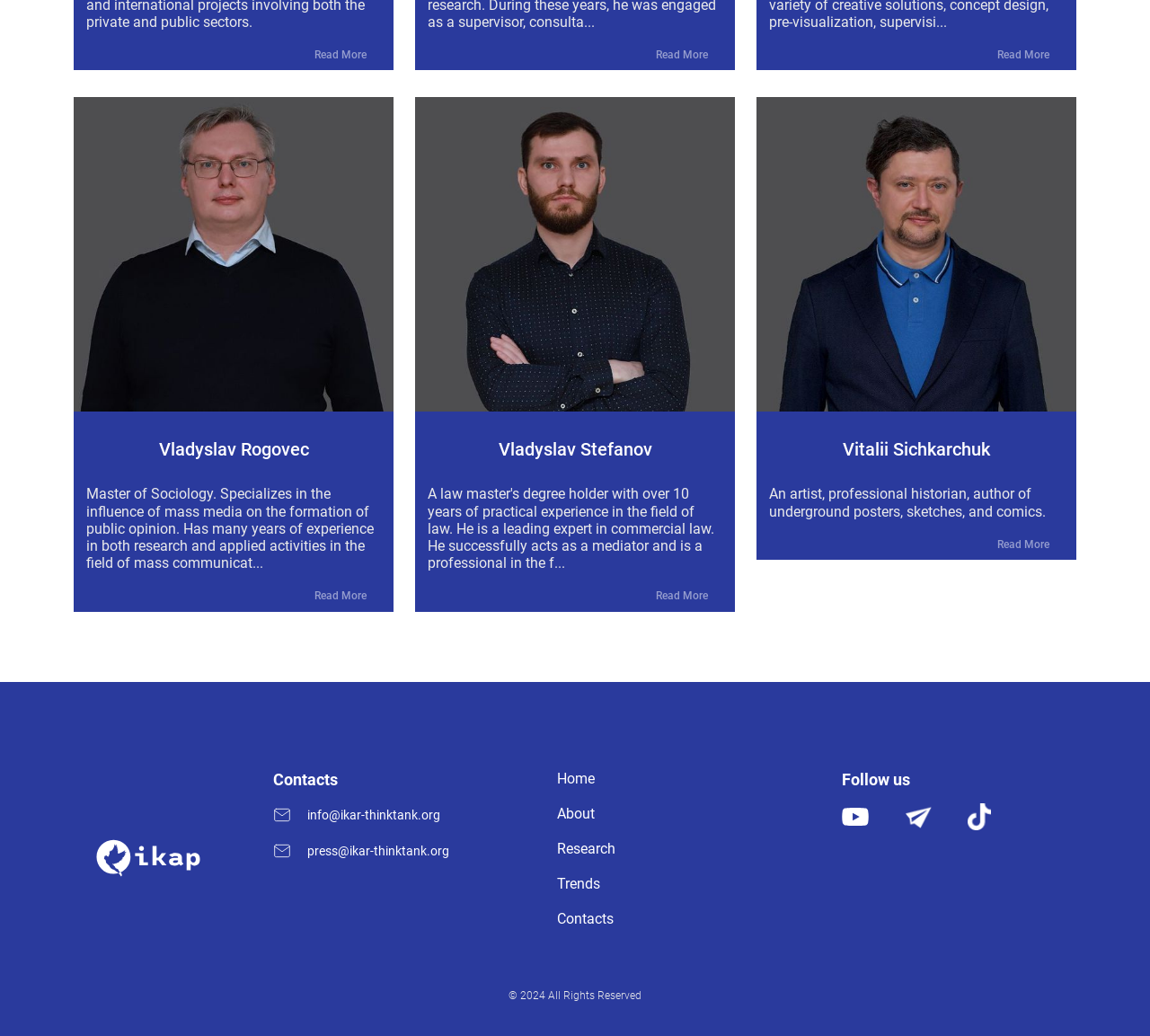Locate the bounding box coordinates of the segment that needs to be clicked to meet this instruction: "Click the logo".

[0.064, 0.819, 0.194, 0.835]